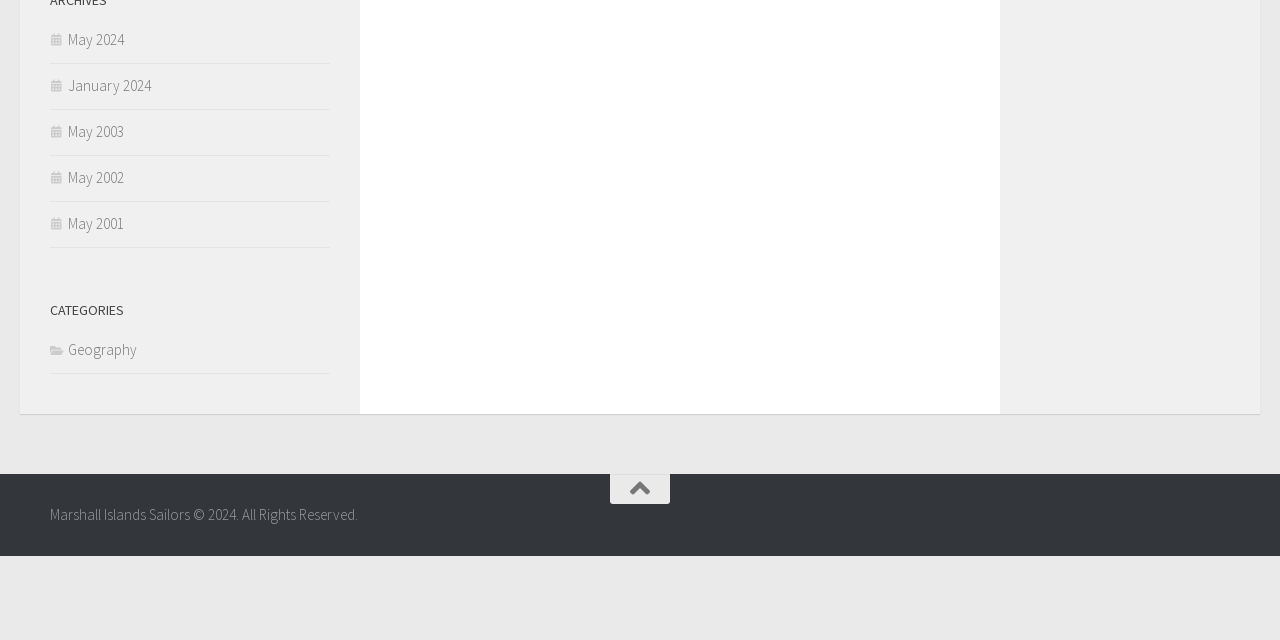Bounding box coordinates should be provided in the format (top-left x, top-left y, bottom-right x, bottom-right y) with all values between 0 and 1. Identify the bounding box for this UI element: Geography

[0.039, 0.531, 0.107, 0.561]